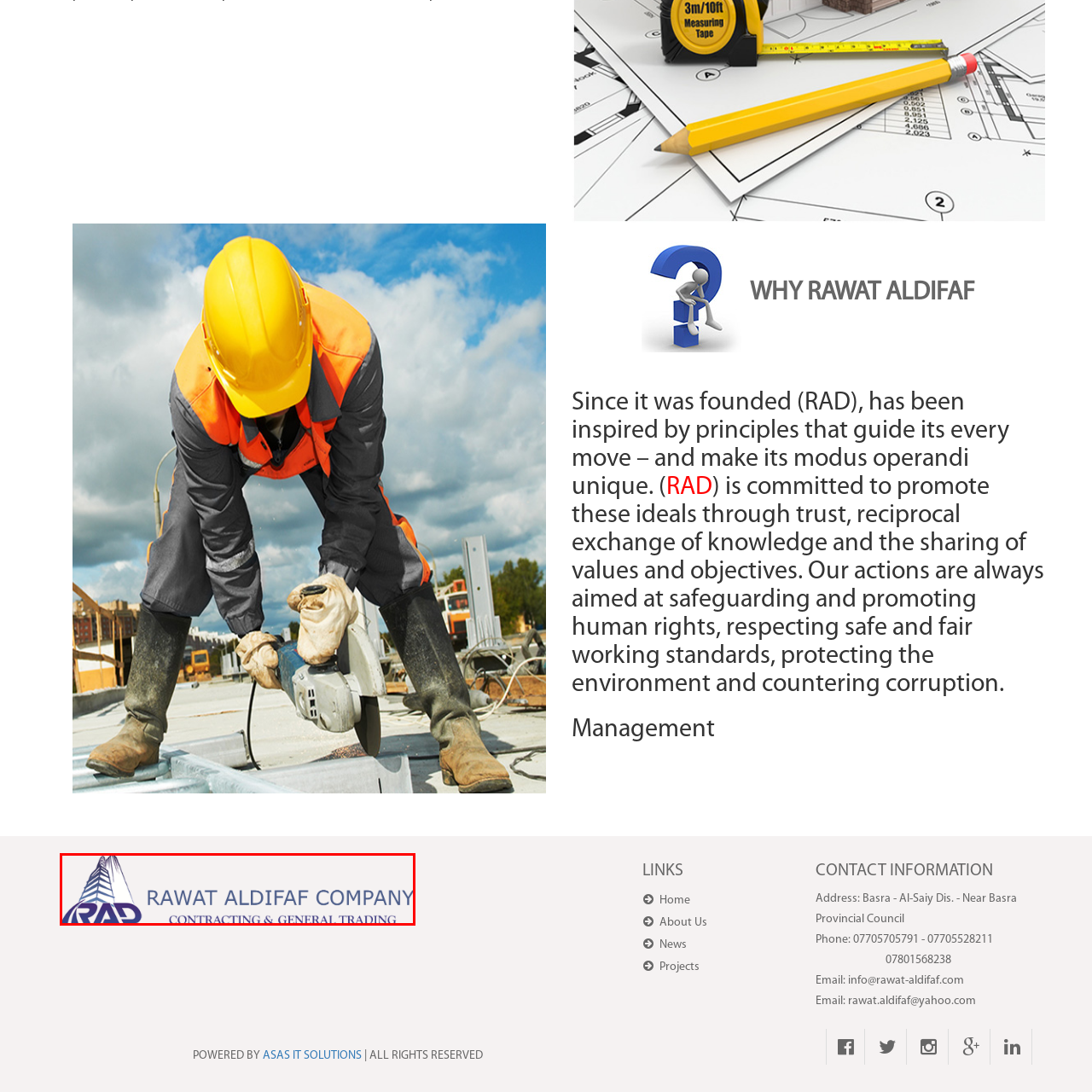Thoroughly describe the scene captured inside the red-bordered section of the image.

The image showcases the logo of Rawat Aldifaf Company, prominently displaying the acronym "RAD." The design incorporates stylized architectural elements, suggesting a focus on construction and general trading. The logo features a combination of modern and professional aesthetics, indicative of the company’s commitment to its values and principles. Below the acronym, the words "Contracting & General Trading" further emphasize the nature of the business, highlighting its diverse offerings in the construction sector. This visual representation effectively conveys the brand identity of Rawat Aldifaf, positioning it as a reliable entity in the market.